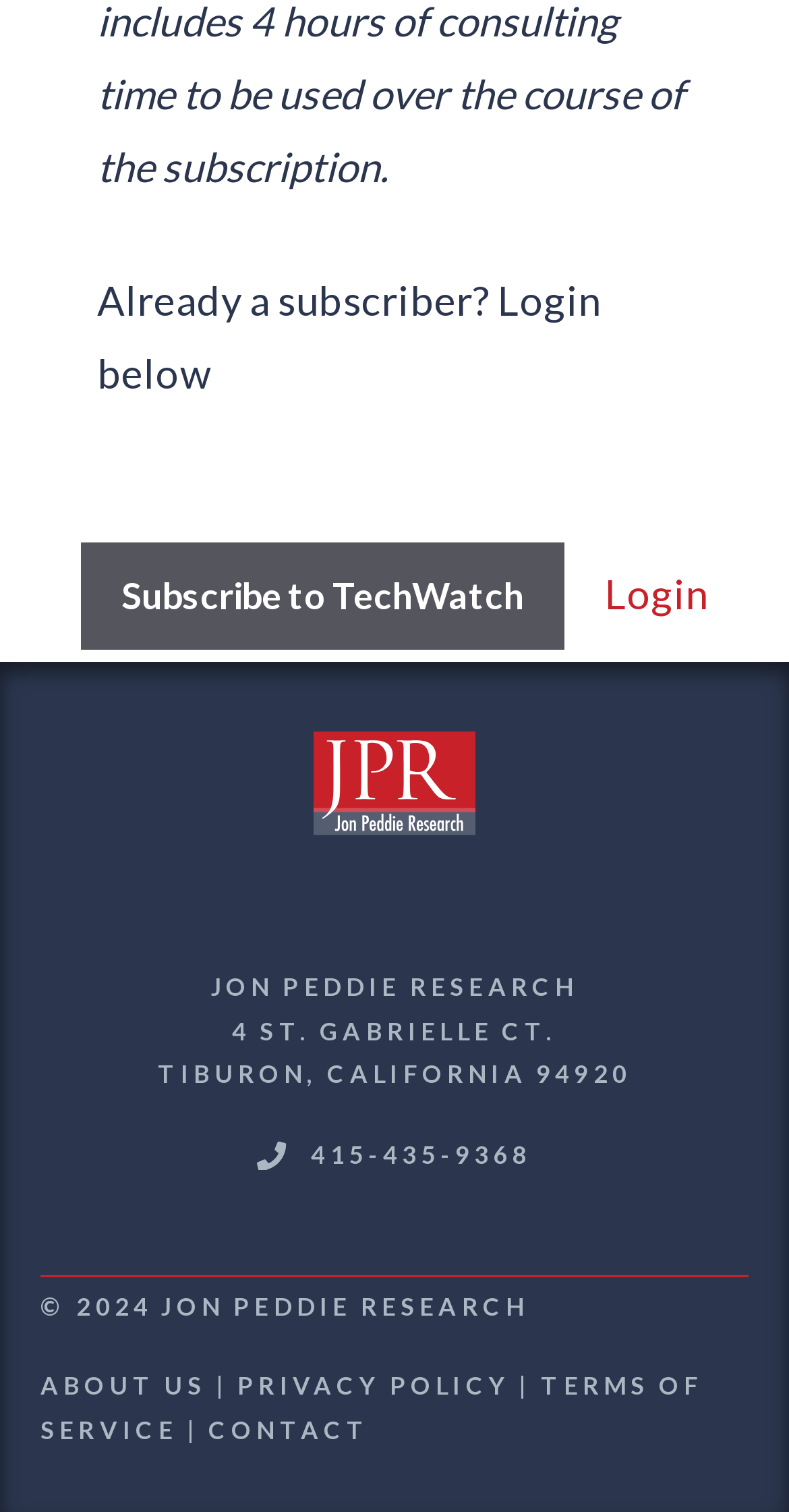What is the phone number of the company?
Please answer using one word or phrase, based on the screenshot.

415-435-9368